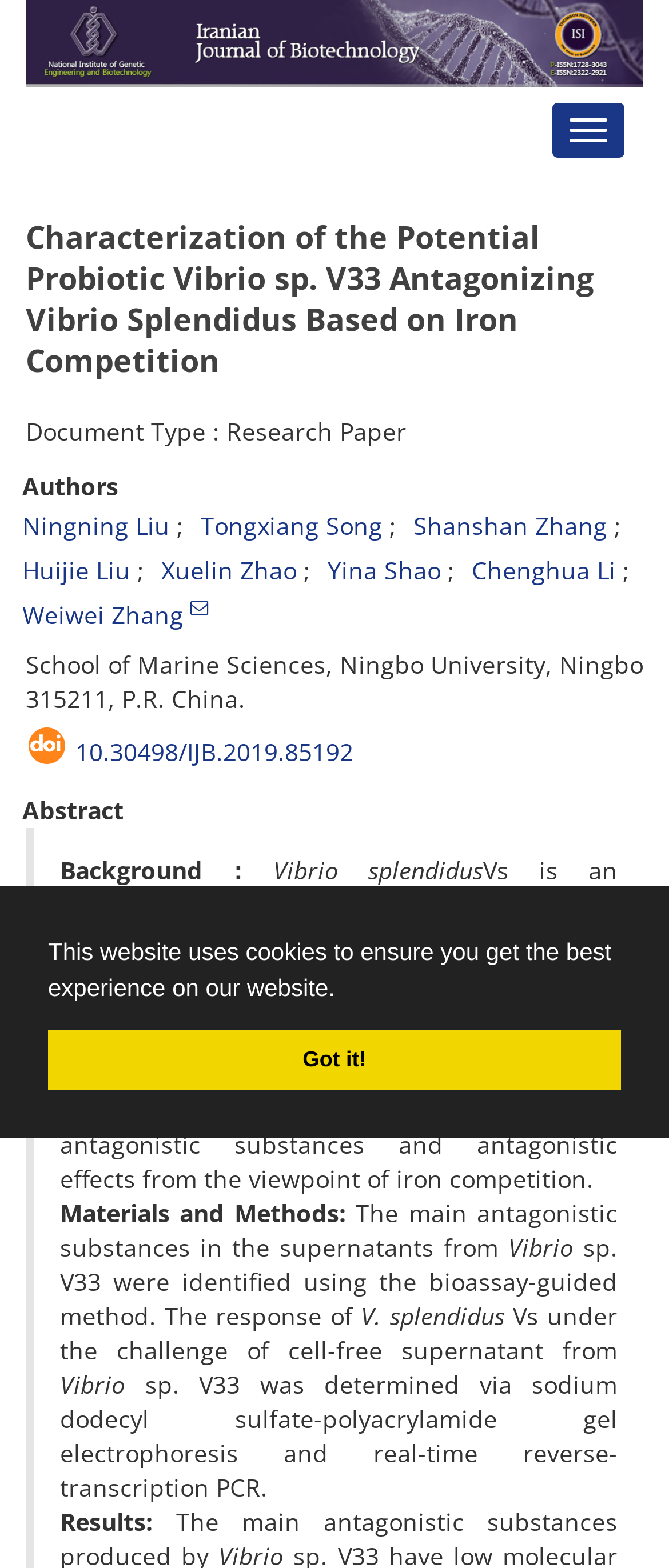Could you find the bounding box coordinates of the clickable area to complete this instruction: "View research paper details"?

[0.038, 0.137, 0.962, 0.242]